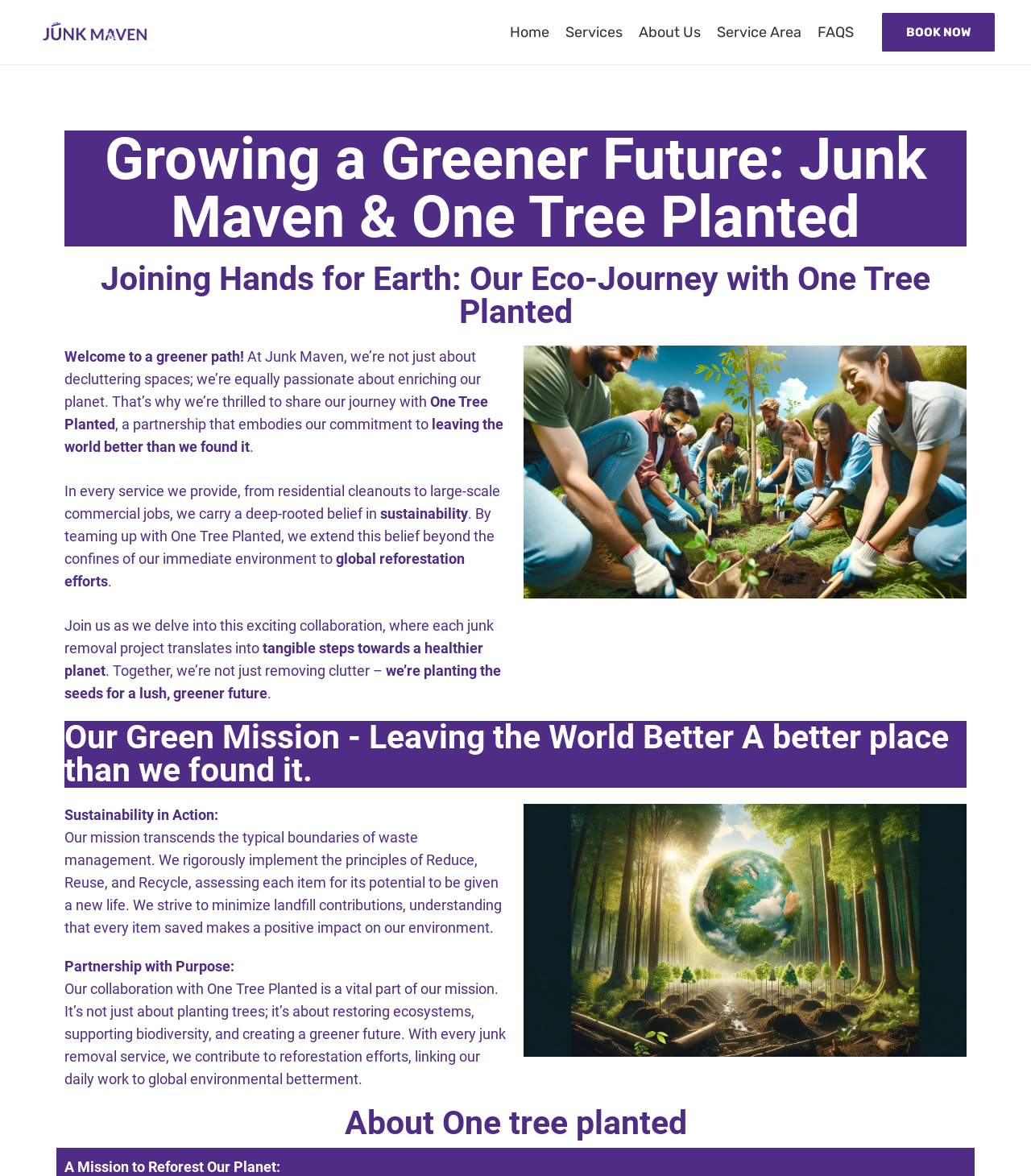Generate the text of the webpage's primary heading.

Growing a Greener Future: Junk Maven & One Tree Planted